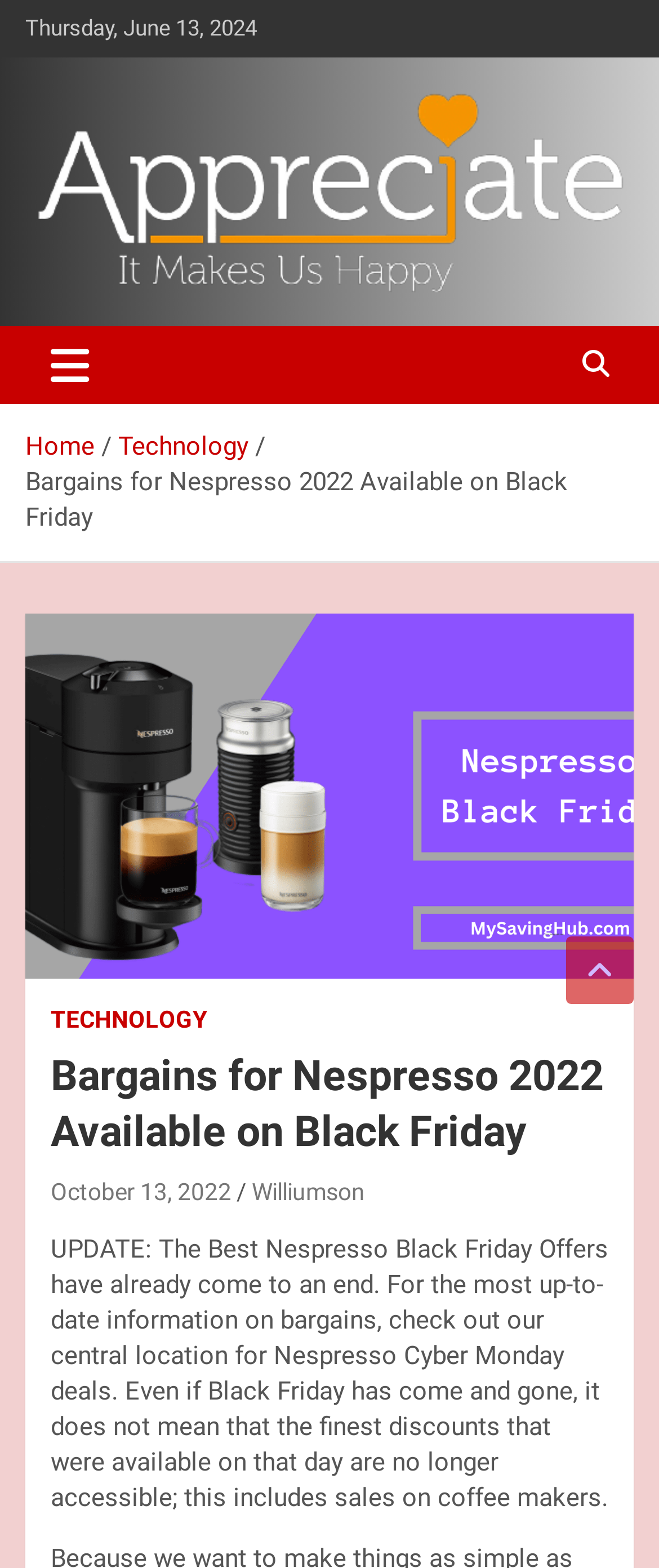Locate the bounding box coordinates of the element I should click to achieve the following instruction: "Check the 'Nespresso Cyber Monday deals'".

[0.077, 0.787, 0.923, 0.964]